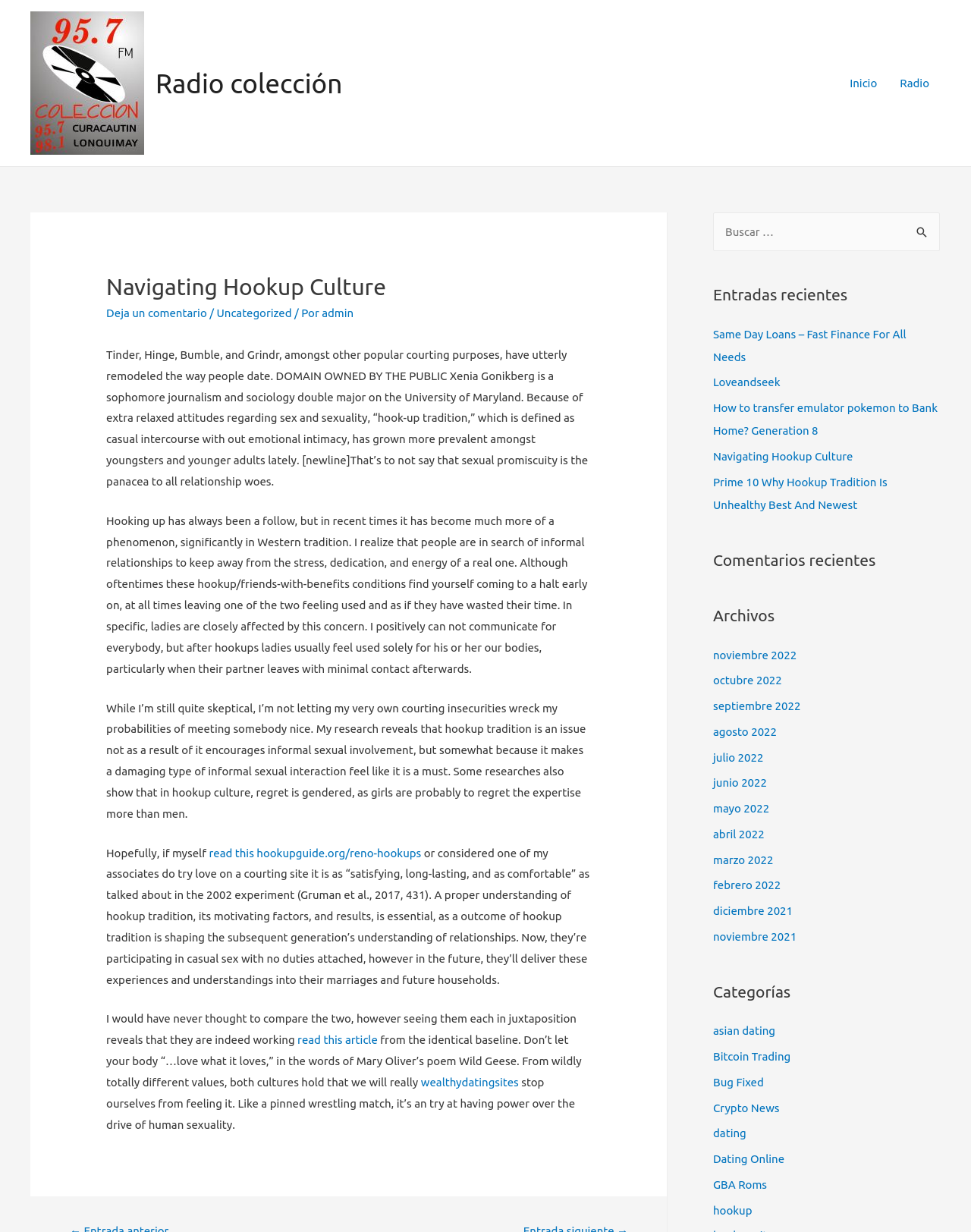With reference to the screenshot, provide a detailed response to the question below:
What is the purpose of the search box?

The purpose of the search box can be determined by its label 'Buscar:' and its location on the webpage, which suggests that it is used to search for content on the website.